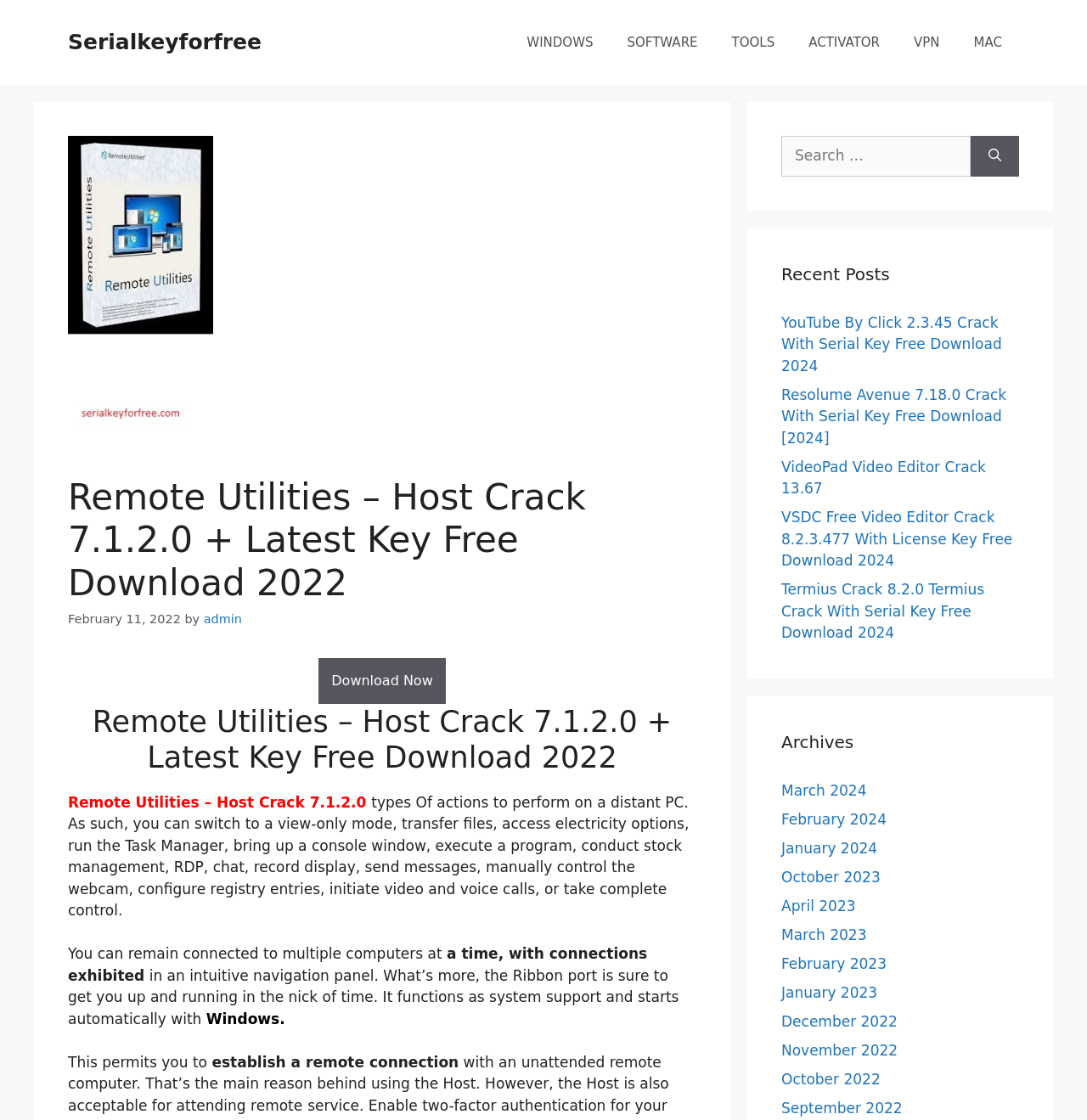Find the bounding box coordinates of the element I should click to carry out the following instruction: "Search for something".

[0.719, 0.121, 0.893, 0.157]